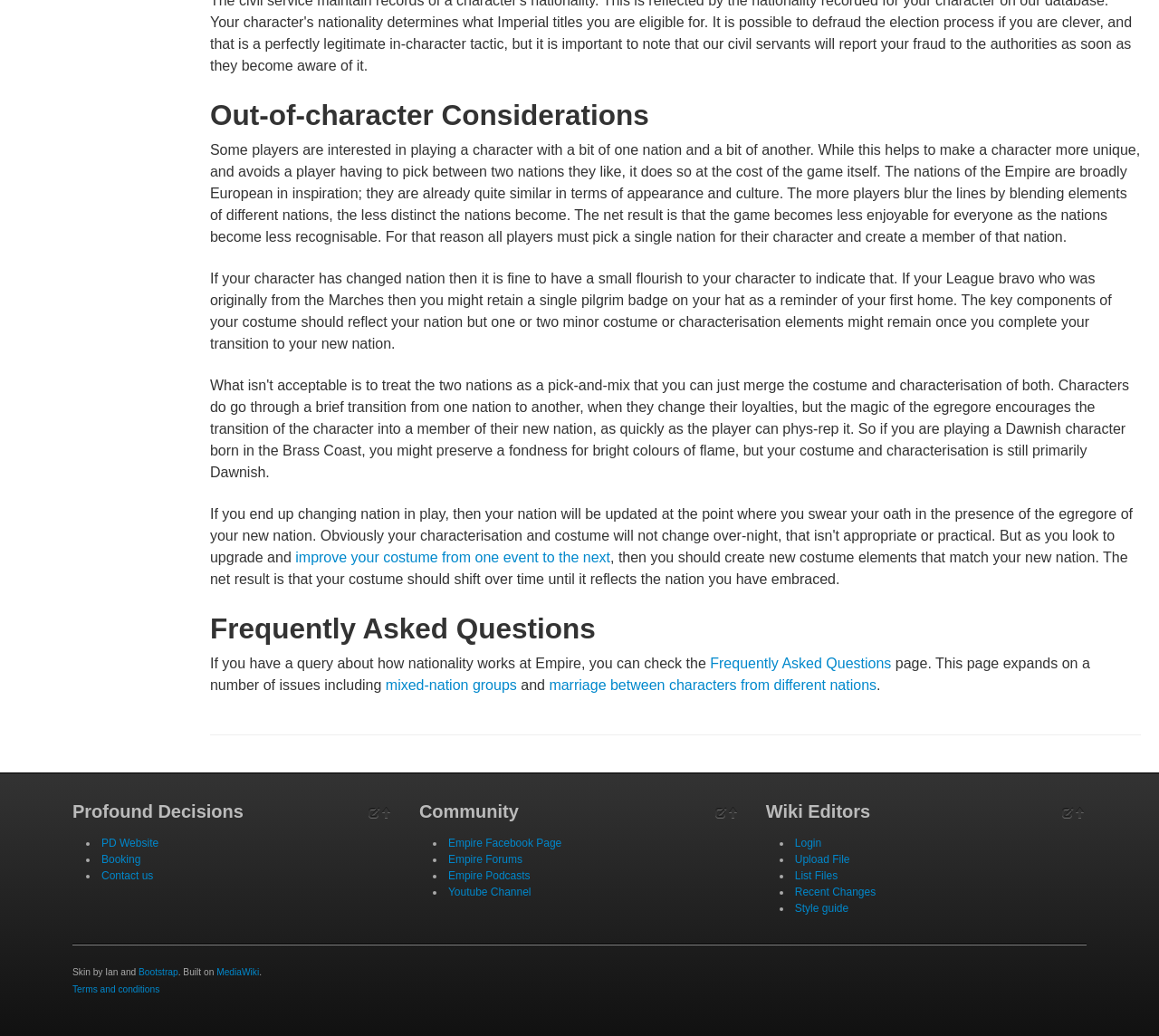Consider the image and give a detailed and elaborate answer to the question: 
Why can't players blend elements of different nations?

According to the text, if players blend elements of different nations, it would make the nations less distinct and recognizable, which would negatively impact the game experience for everyone. Therefore, players are required to pick a single nation for their character and create a member of that nation.